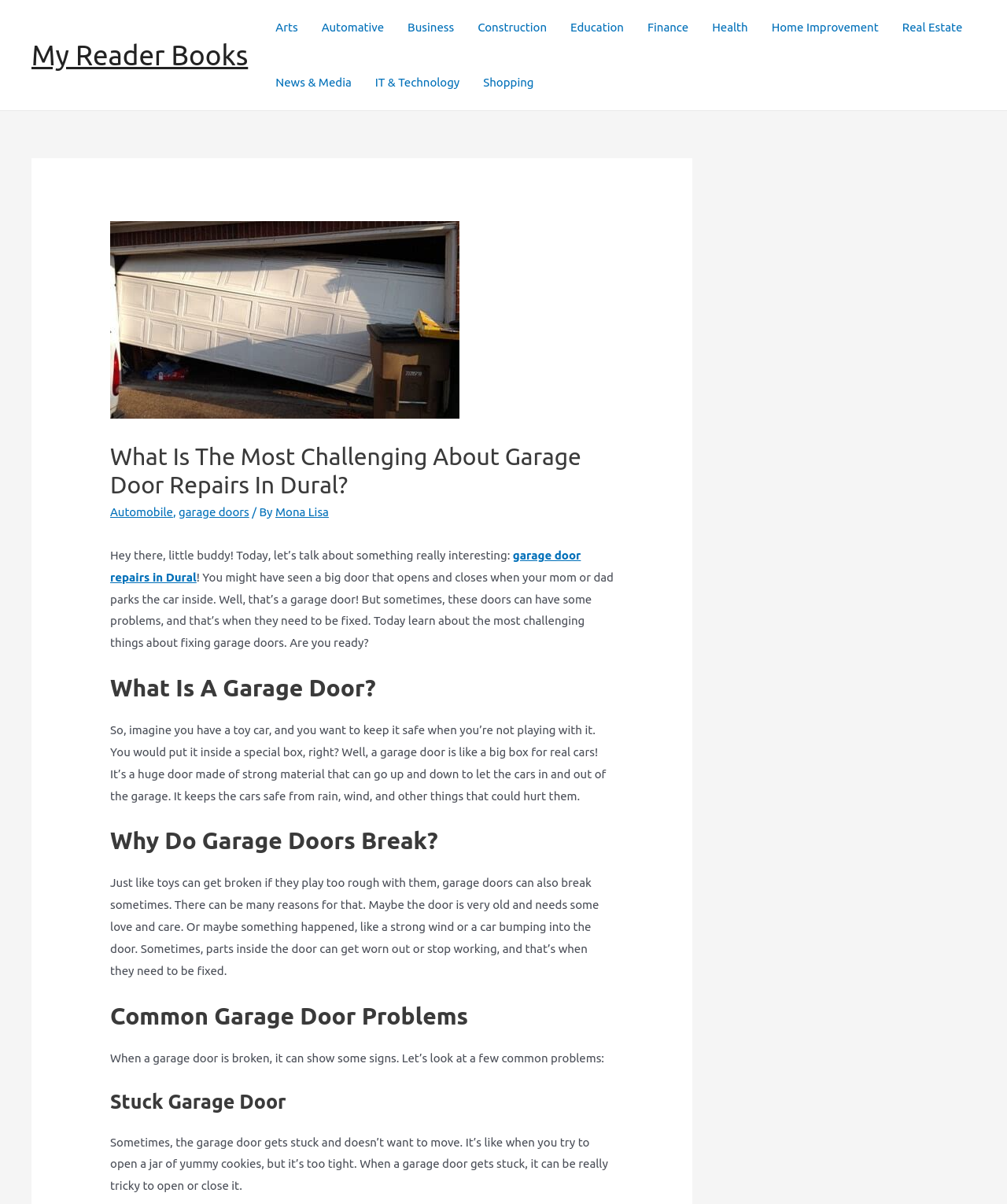Please provide the bounding box coordinates for the element that needs to be clicked to perform the instruction: "Click on the 'Home Improvement' link". The coordinates must consist of four float numbers between 0 and 1, formatted as [left, top, right, bottom].

[0.754, 0.0, 0.884, 0.046]